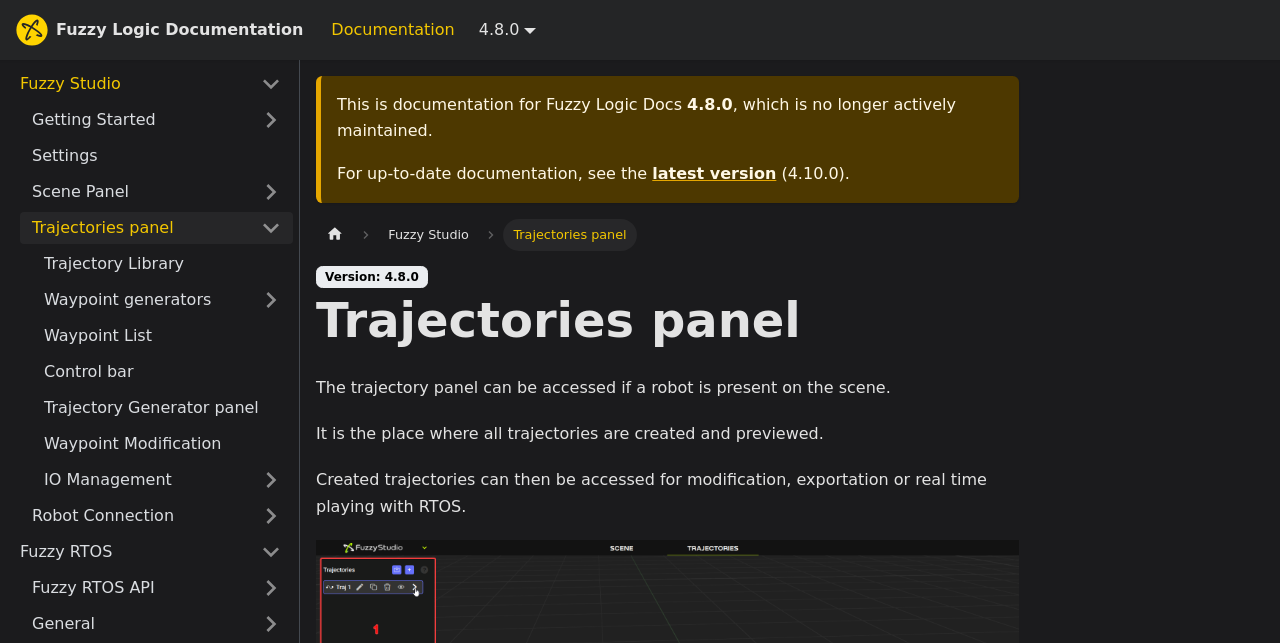Use a single word or phrase to respond to the question:
What is the alternative version of Fuzzy Logic Docs suggested?

4.10.0